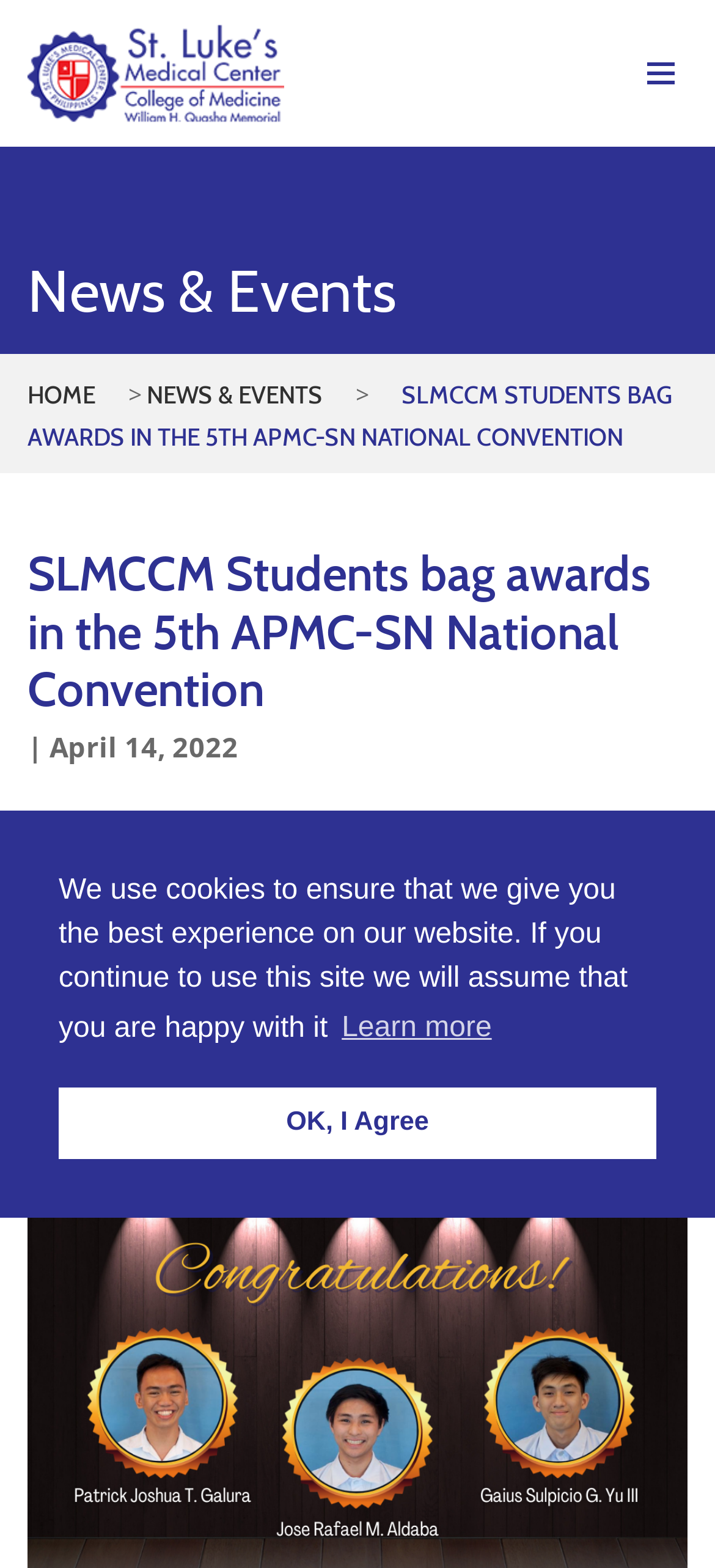Provide the bounding box coordinates of the HTML element described as: "Learn more". The bounding box coordinates should be four float numbers between 0 and 1, i.e., [left, top, right, bottom].

[0.47, 0.639, 0.696, 0.674]